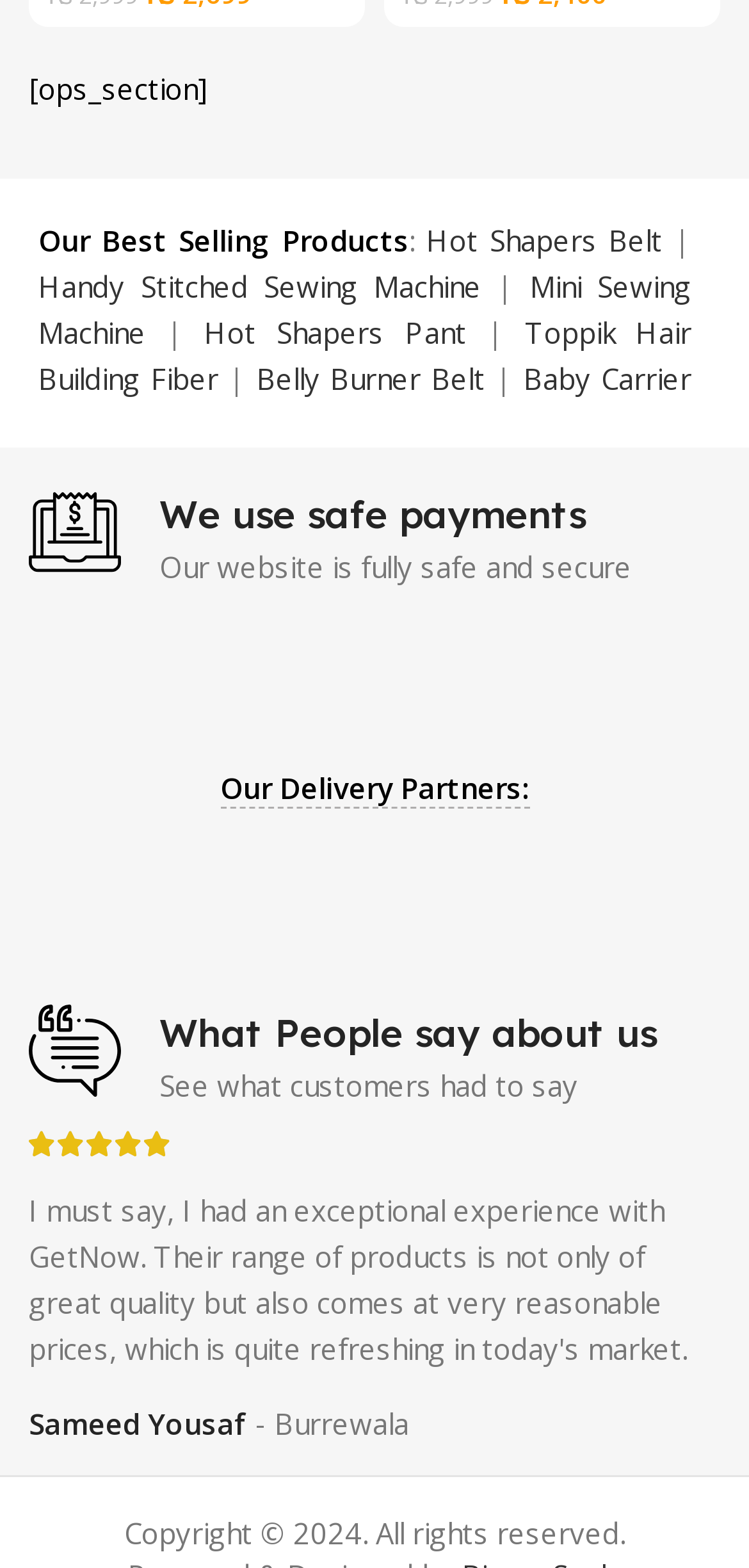Please answer the following question as detailed as possible based on the image: 
How many images are on this page?

I counted the number of image elements on the page, and there are 4 of them. They are located at different positions on the page.